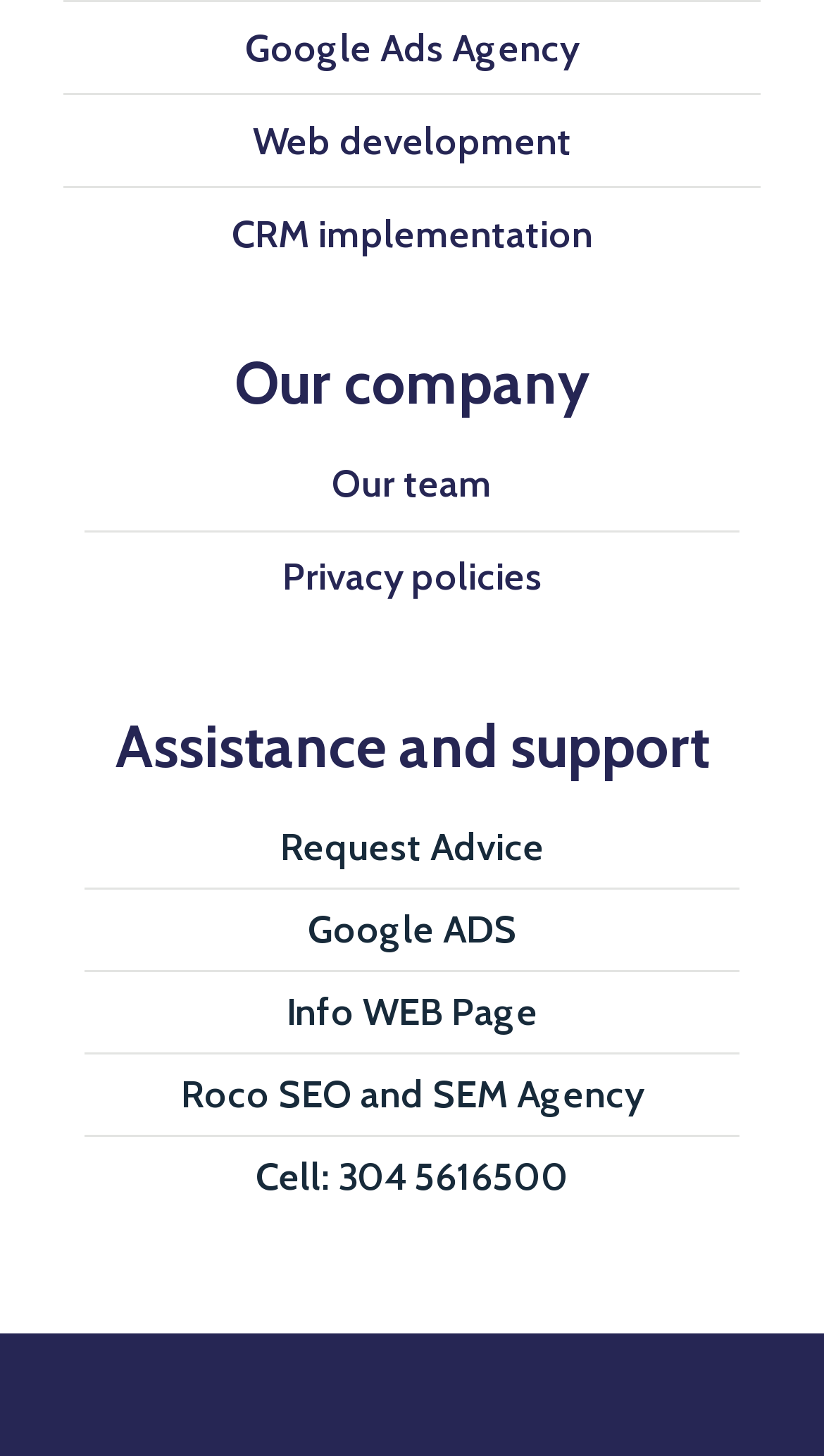Bounding box coordinates are specified in the format (top-left x, top-left y, bottom-right x, bottom-right y). All values are floating point numbers bounded between 0 and 1. Please provide the bounding box coordinate of the region this sentence describes: Roco SEO and SEM Agency

[0.103, 0.734, 0.897, 0.773]